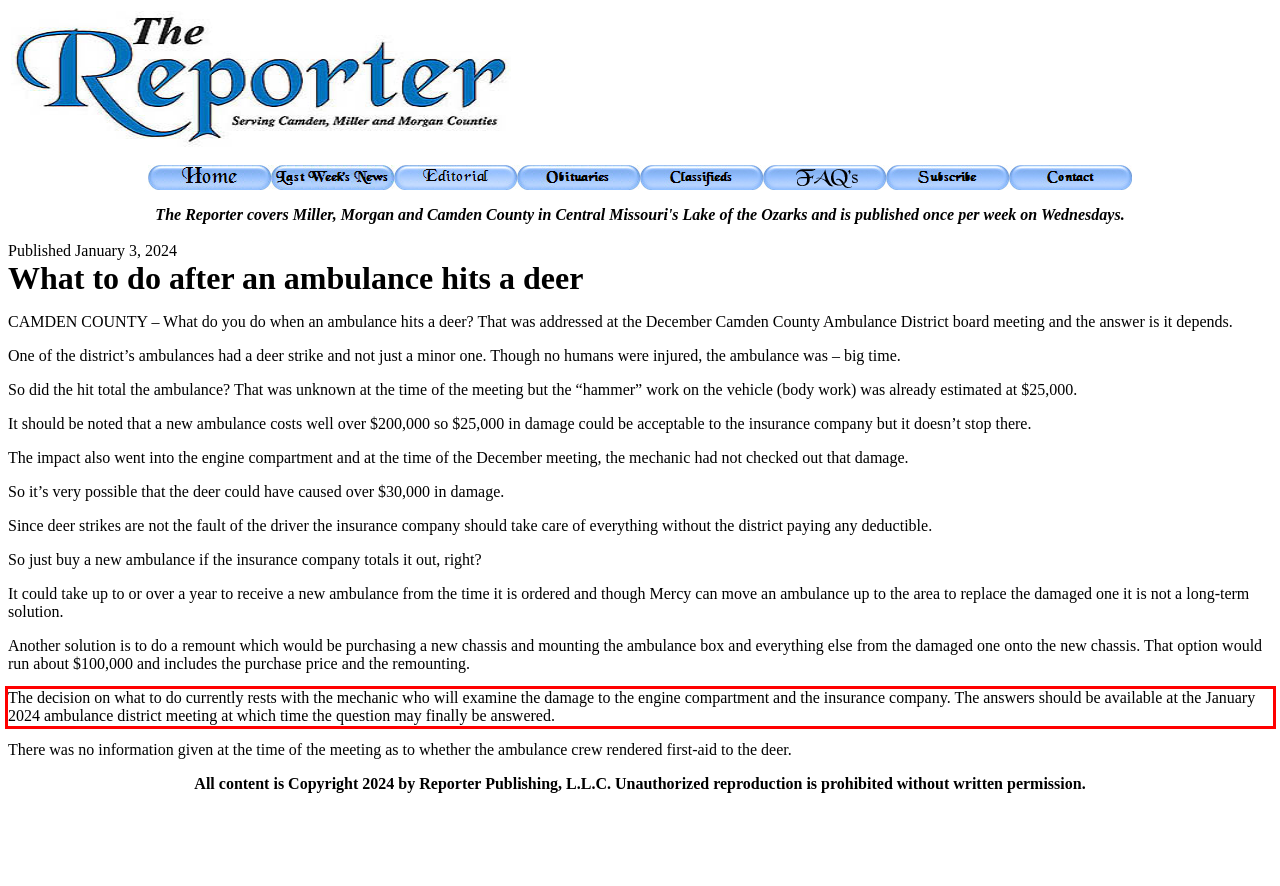Given a webpage screenshot, identify the text inside the red bounding box using OCR and extract it.

The decision on what to do currently rests with the mechanic who will examine the damage to the engine compartment and the insurance company. The answers should be available at the January 2024 ambulance district meeting at which time the question may finally be answered.